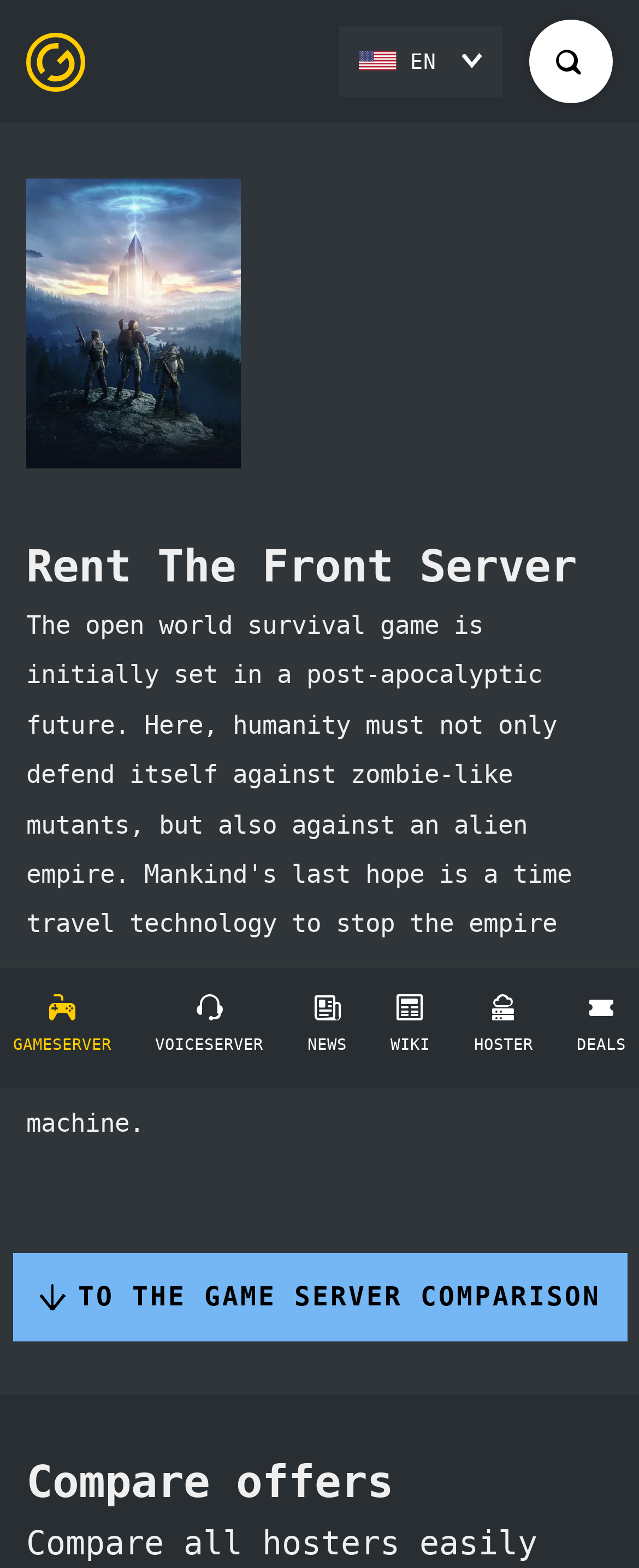How many navigation links are there?
Offer a detailed and full explanation in response to the question.

I counted the number of links in the navigation menu, which are GAMESERVER, VOICESERVER, NEWS, WIKI, HOSTER, and DEALS.